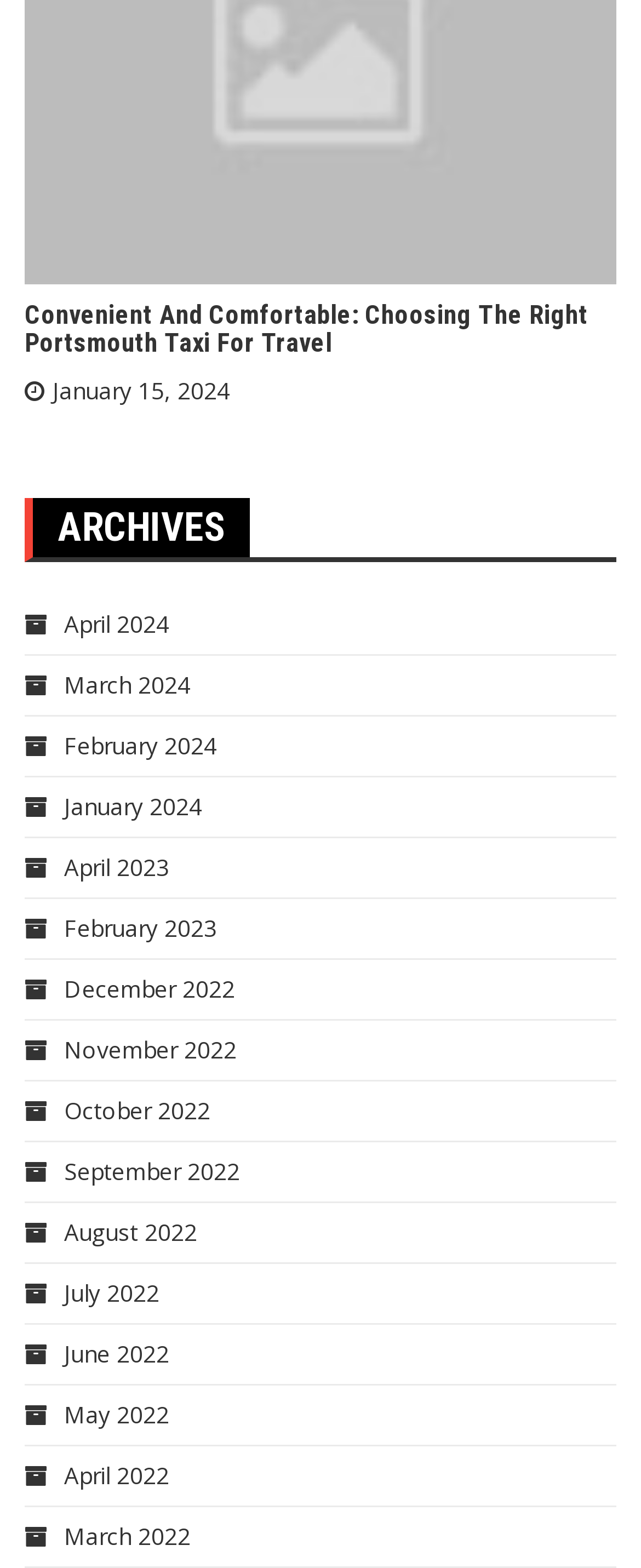What is the category of the webpage content?
Provide a comprehensive and detailed answer to the question.

I inferred the category of the webpage content by reading the heading 'Convenient And Comfortable: Choosing The Right Portsmouth Taxi For Travel' which suggests that the webpage is related to travel, specifically taxi services in Portsmouth.